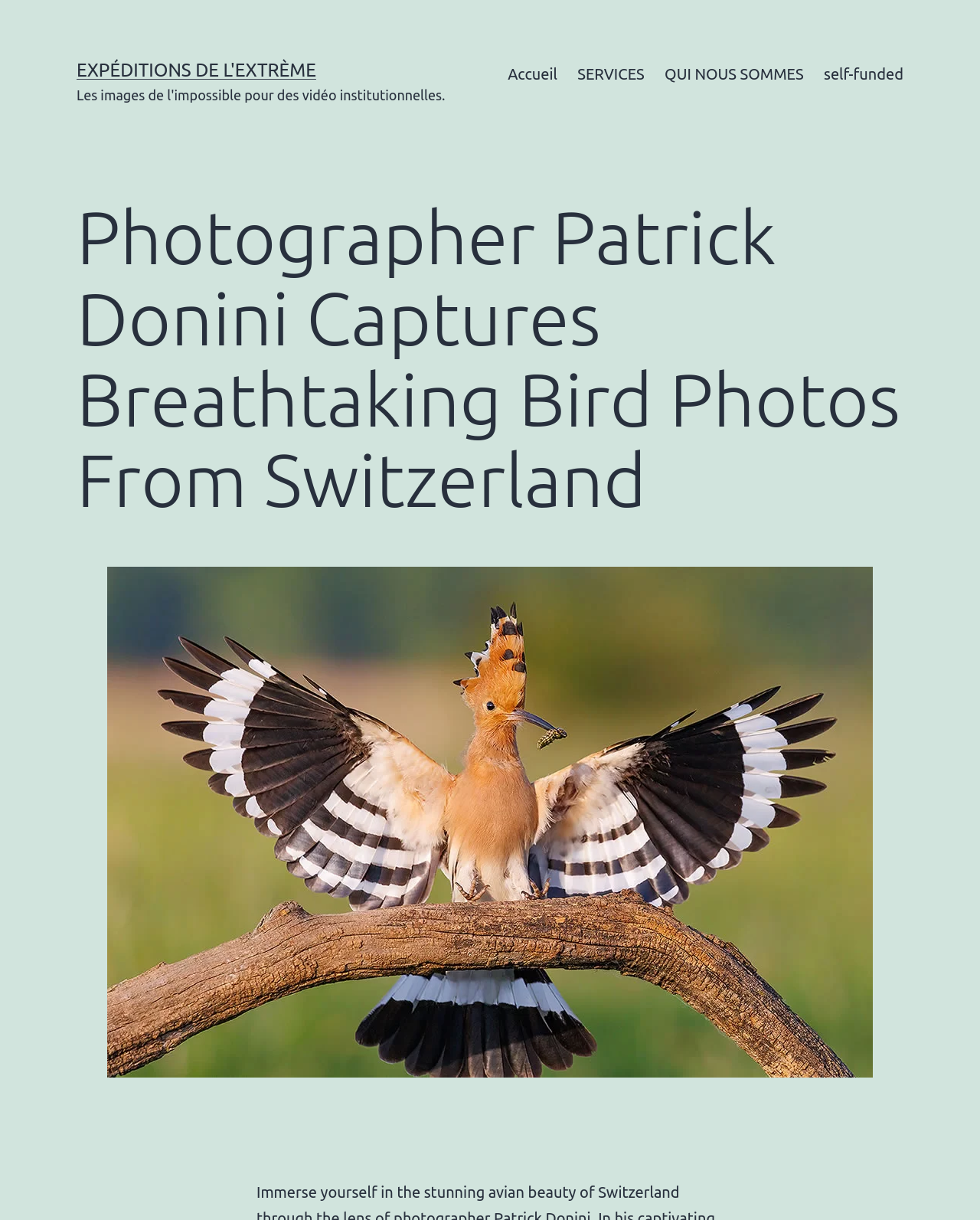What is the name of the photographer?
Please provide a comprehensive answer based on the visual information in the image.

I found the answer by looking at the main heading of the webpage, which is 'Photographer Patrick Donini Captures Breathtaking Bird Photos From Switzerland'. The name of the photographer is mentioned in the heading.